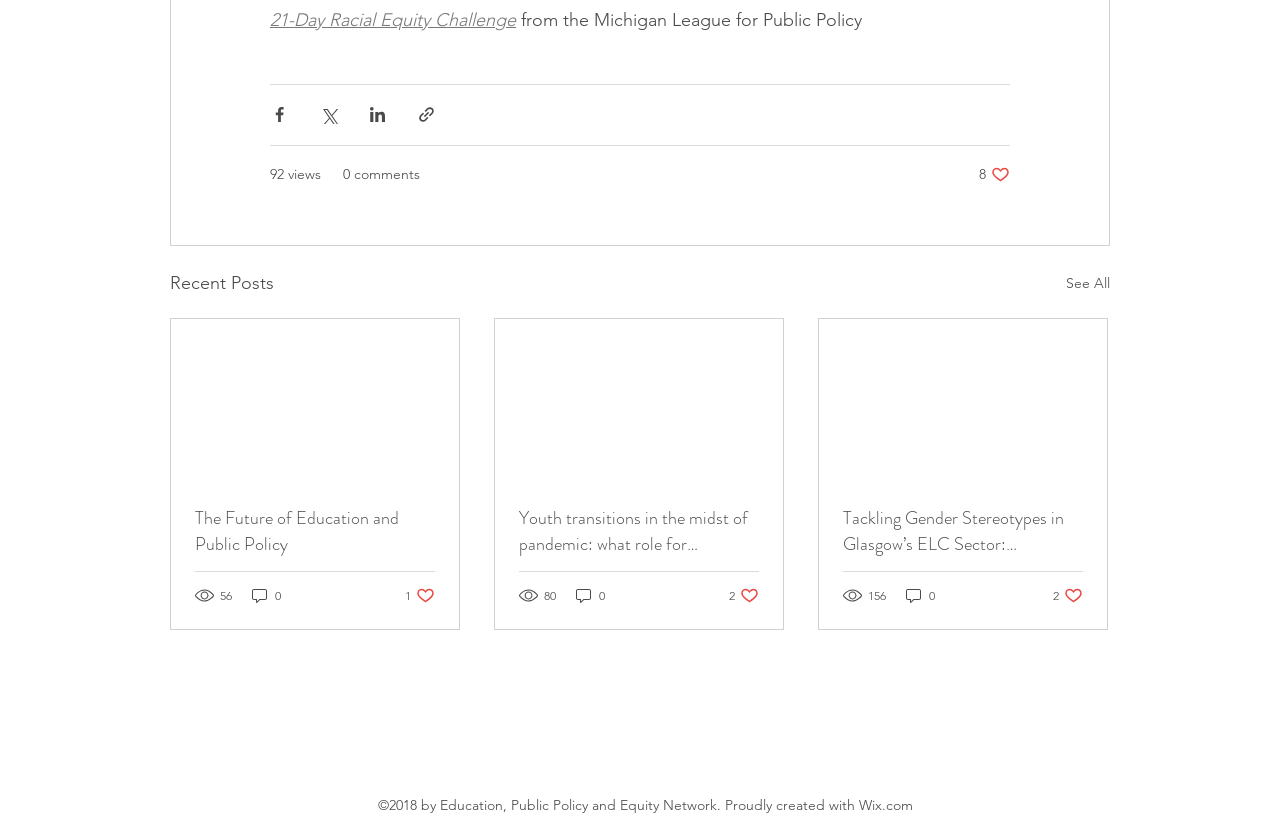Determine the bounding box coordinates of the target area to click to execute the following instruction: "Share via Facebook."

[0.211, 0.126, 0.226, 0.149]